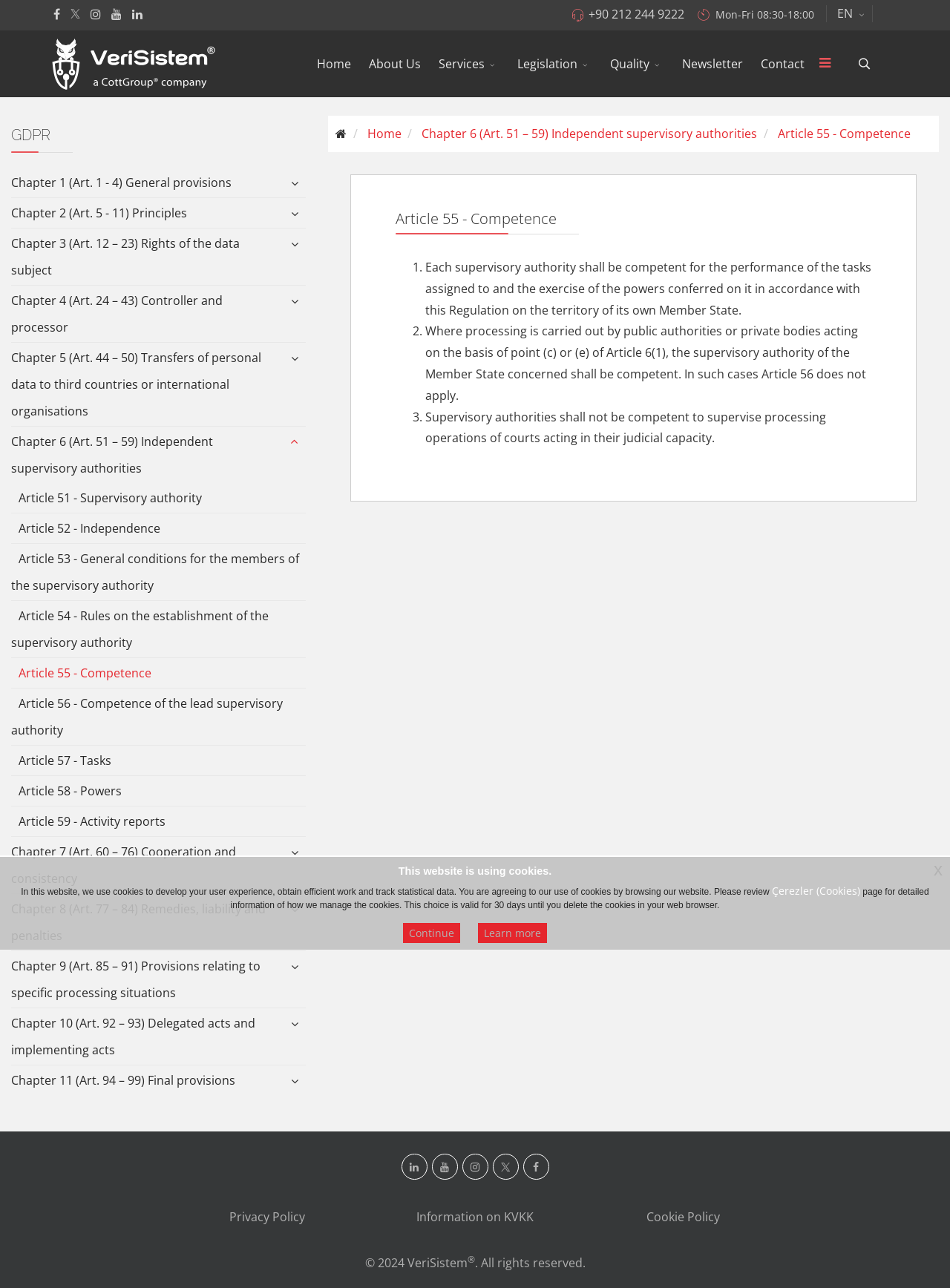Can you show the bounding box coordinates of the region to click on to complete the task described in the instruction: "Learn more about GDPR Article 55"?

[0.819, 0.097, 0.959, 0.11]